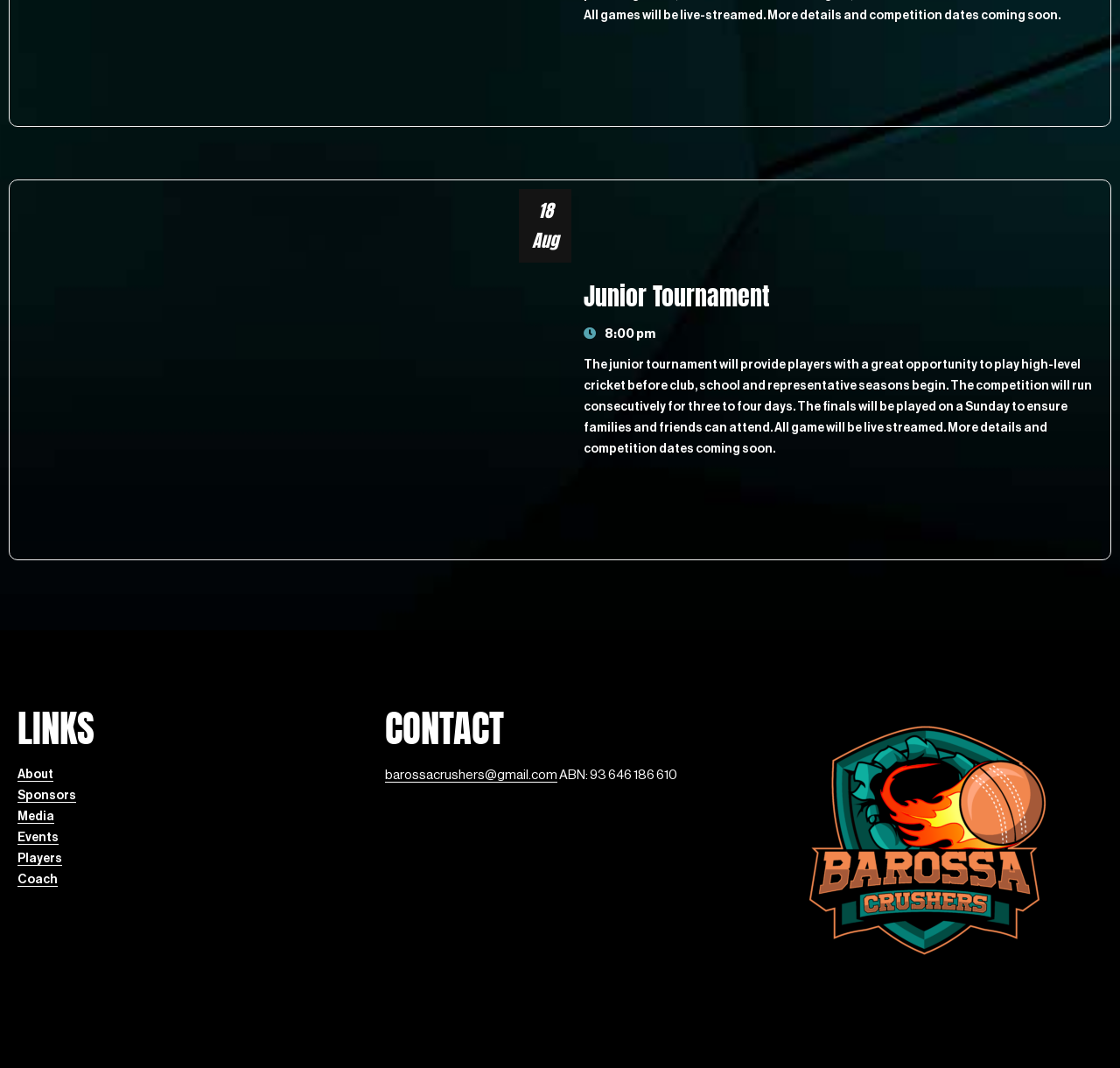How many days will the tournament run?
Give a single word or phrase as your answer by examining the image.

three to four days